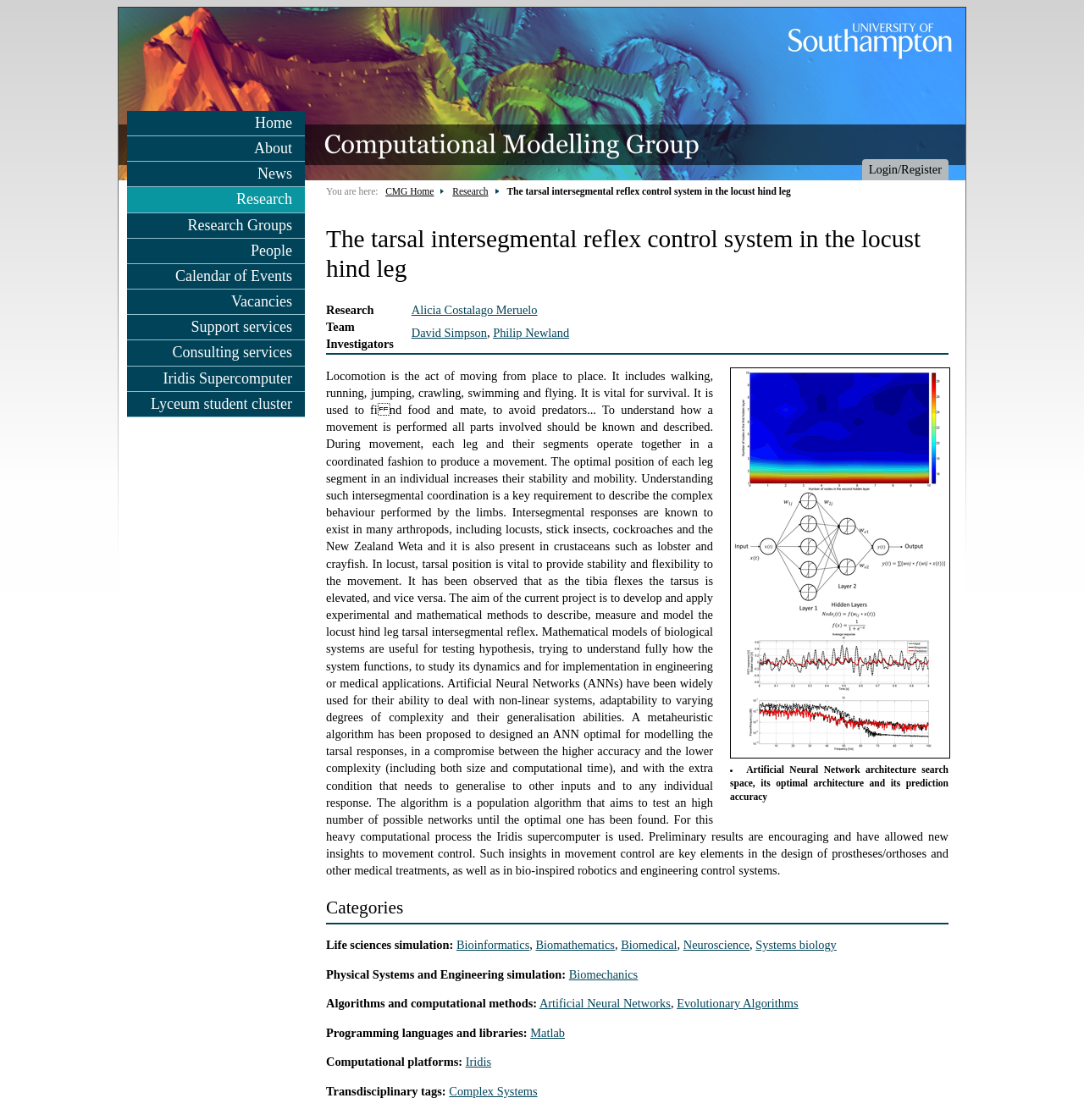Determine the bounding box coordinates of the clickable element necessary to fulfill the instruction: "Click on the 'Login/Register' link". Provide the coordinates as four float numbers within the 0 to 1 range, i.e., [left, top, right, bottom].

[0.795, 0.142, 0.875, 0.161]